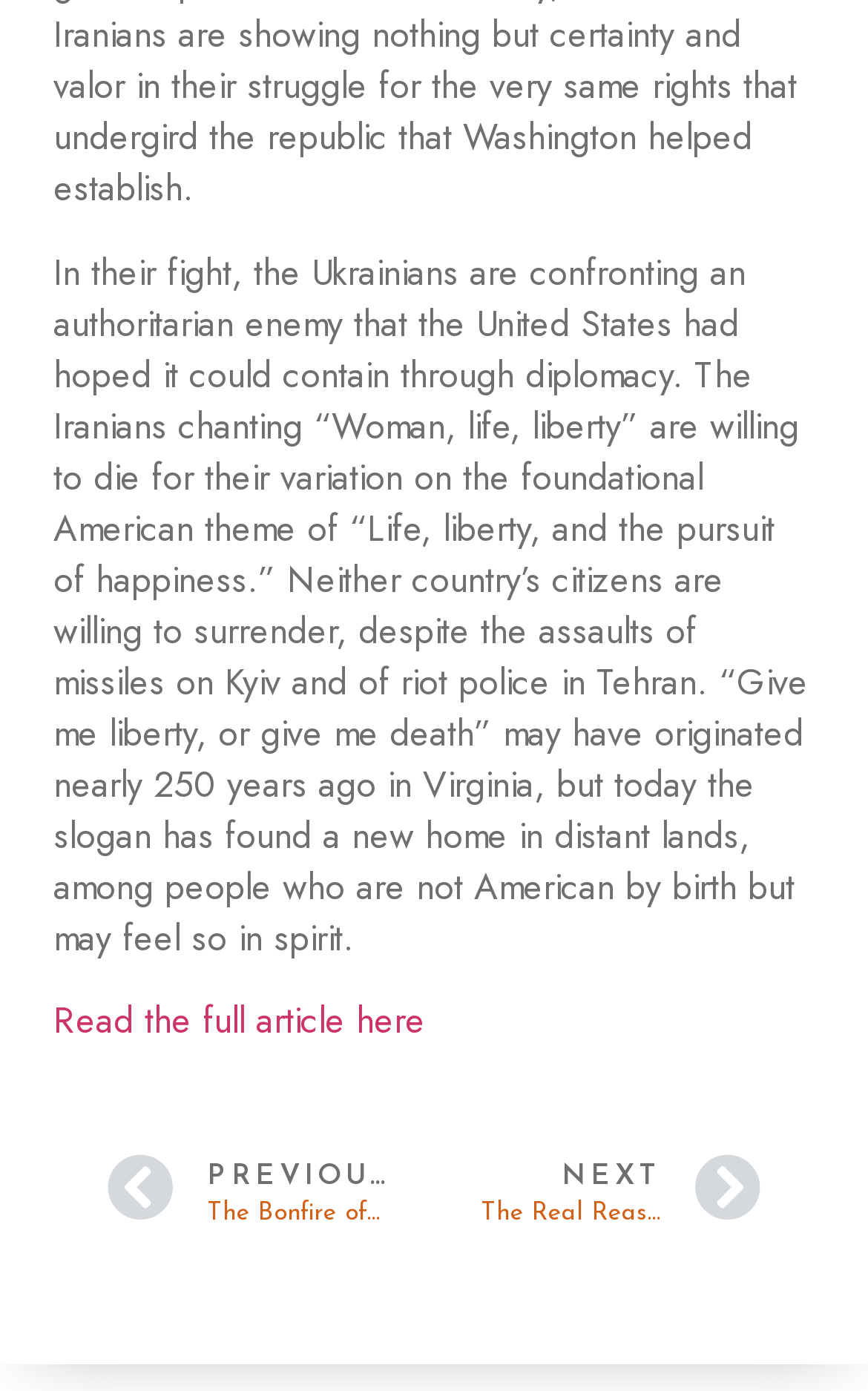Identify the bounding box coordinates of the HTML element based on this description: "PrevPreviousThe Bonfire of the Headscarves".

[0.123, 0.823, 0.446, 0.895]